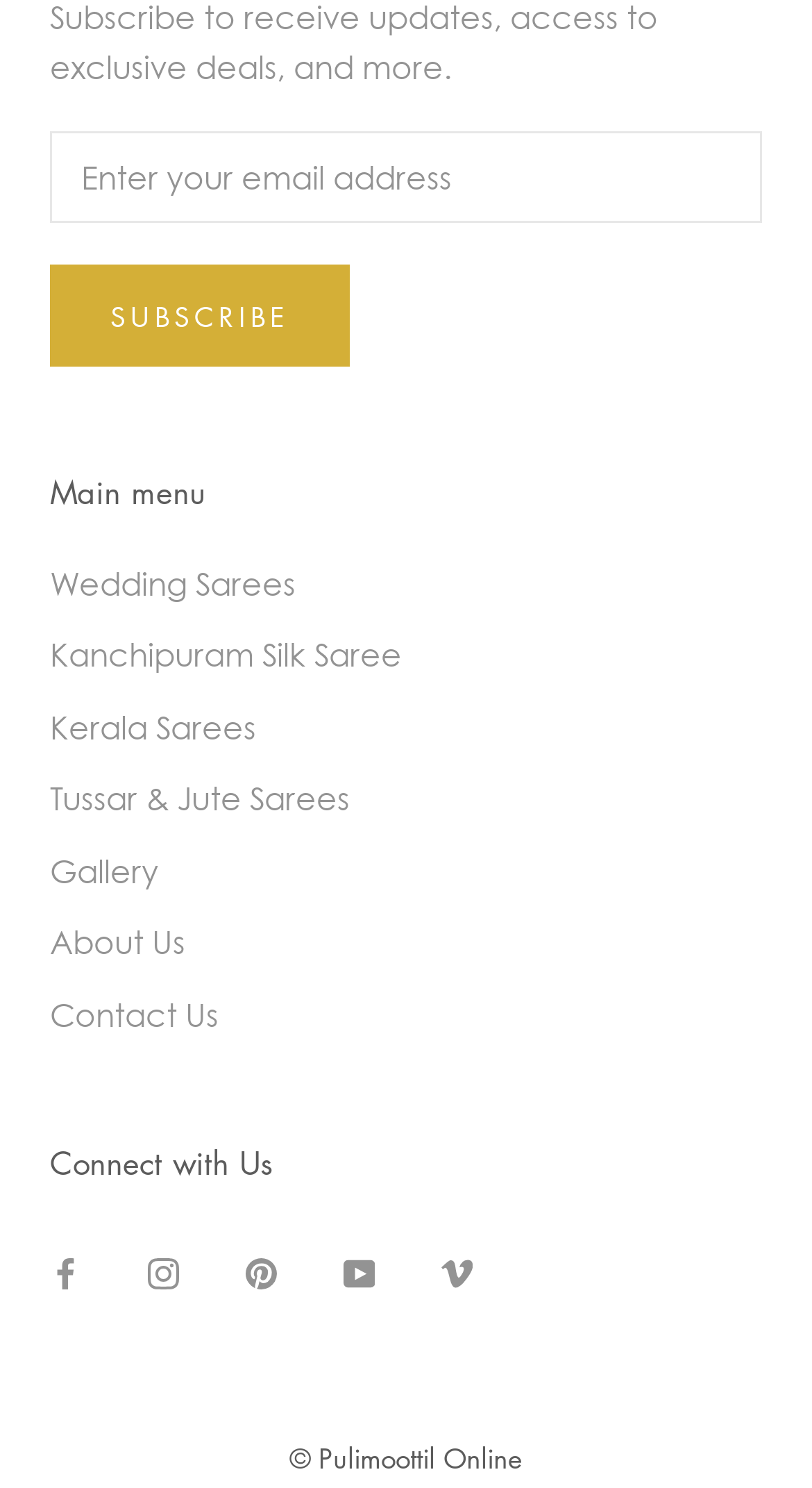What type of products are featured on this website?
Refer to the screenshot and respond with a concise word or phrase.

Sarees